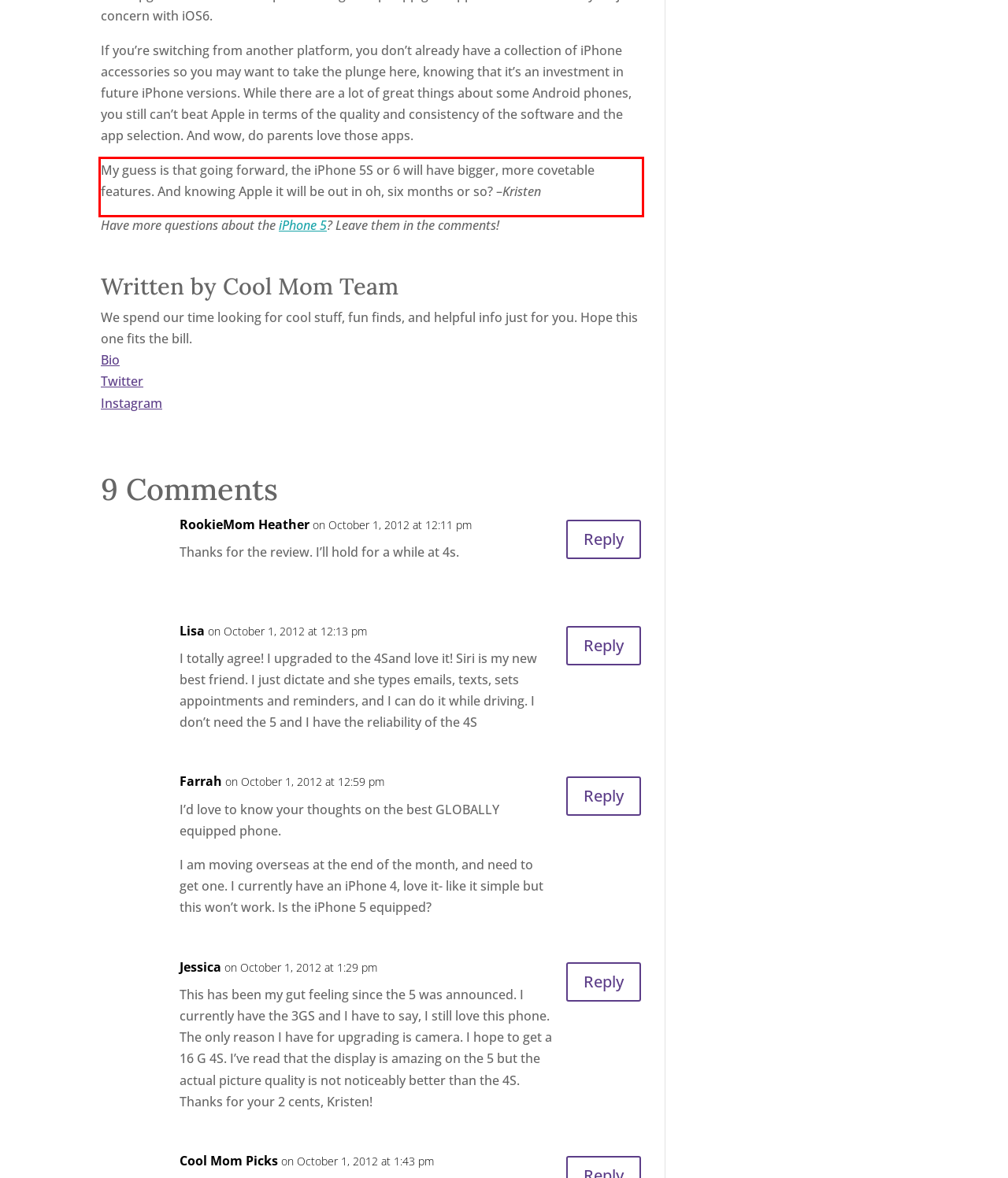Look at the webpage screenshot and recognize the text inside the red bounding box.

My guess is that going forward, the iPhone 5S or 6 will have bigger, more covetable features. And knowing Apple it will be out in oh, six months or so? –Kristen